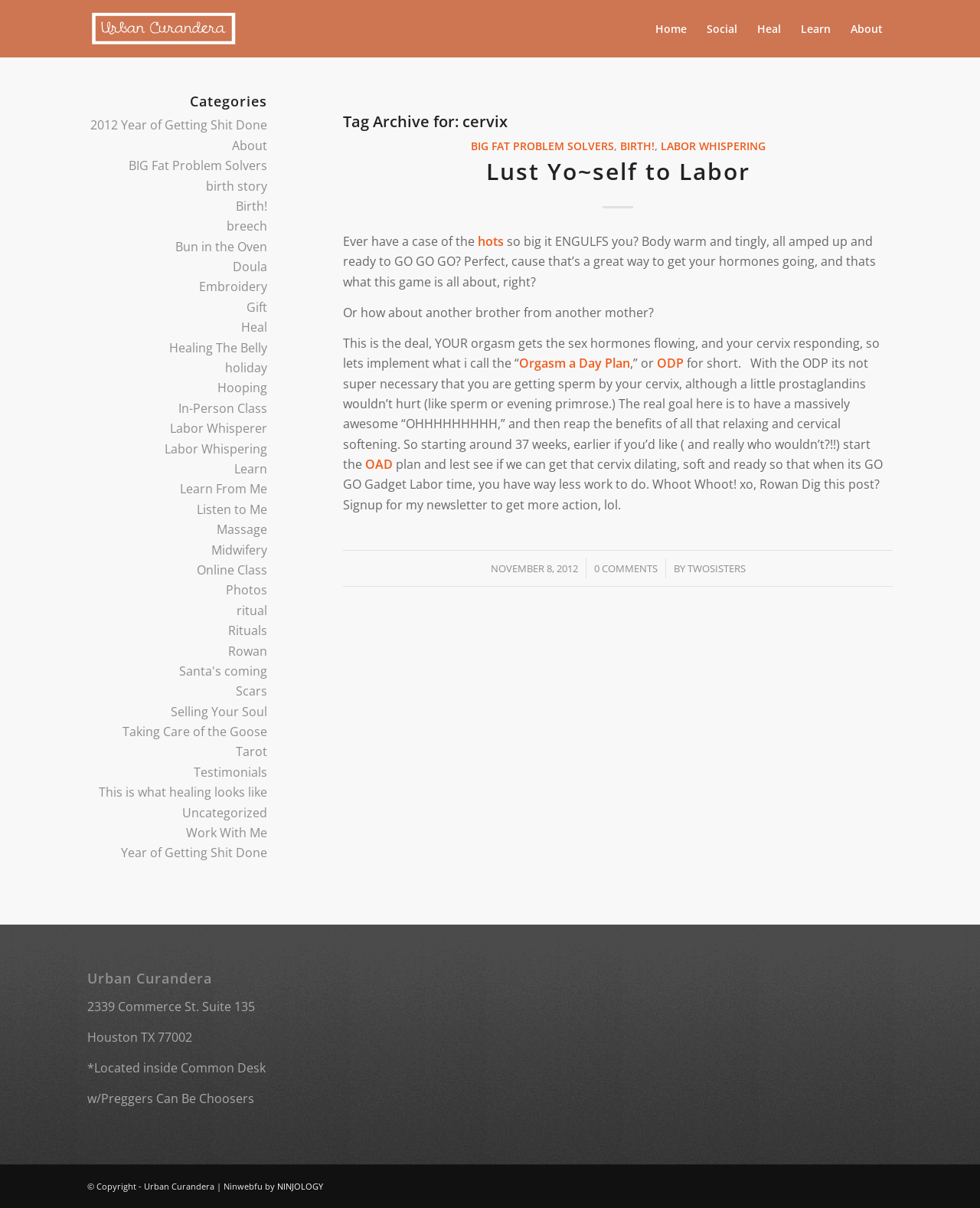Highlight the bounding box coordinates of the element that should be clicked to carry out the following instruction: "Read the article 'Lust Yo~self to Labor'". The coordinates must be given as four float numbers ranging from 0 to 1, i.e., [left, top, right, bottom].

[0.496, 0.129, 0.765, 0.155]